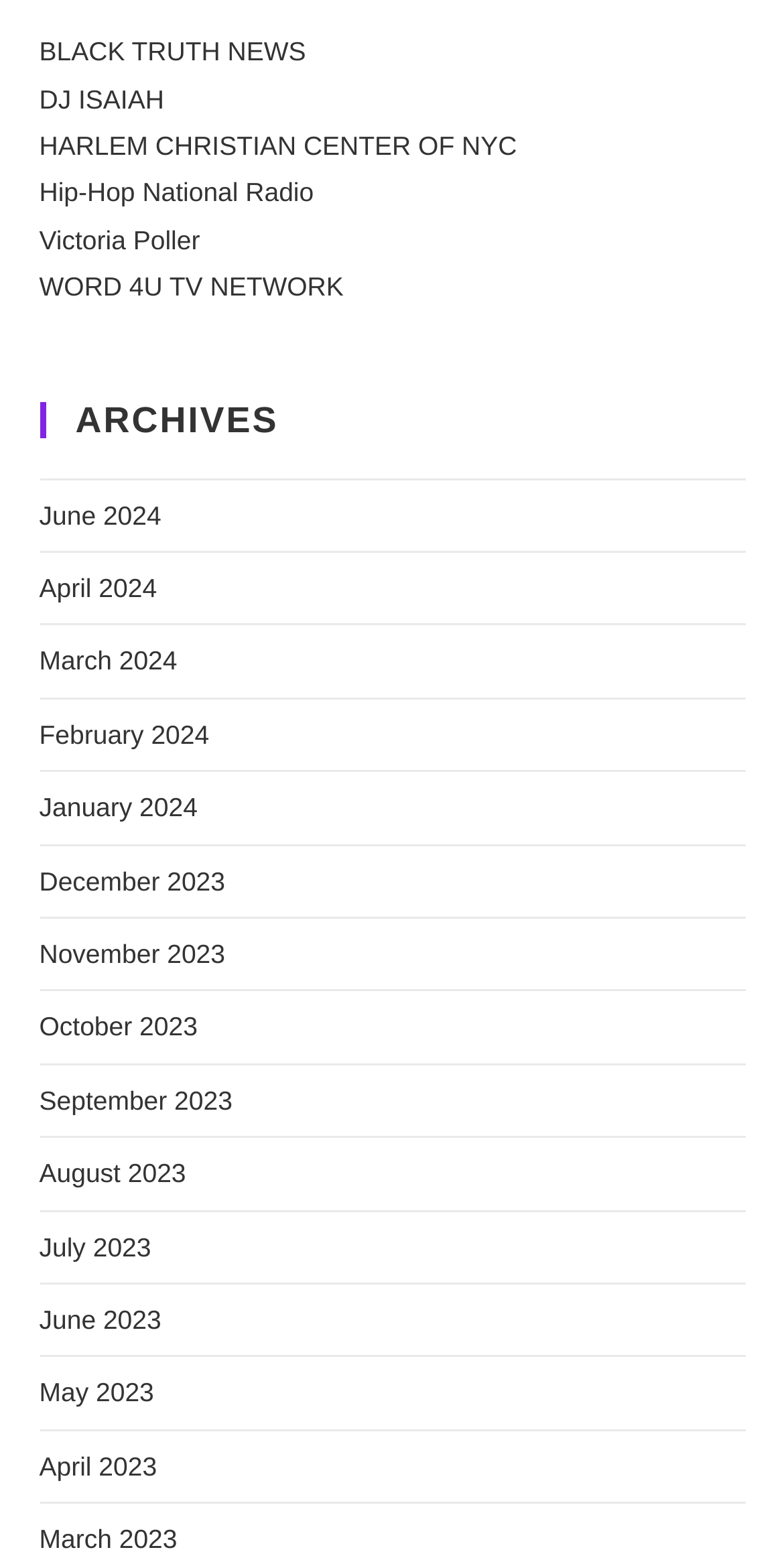Please give the bounding box coordinates of the area that should be clicked to fulfill the following instruction: "view June 2024". The coordinates should be in the format of four float numbers from 0 to 1, i.e., [left, top, right, bottom].

[0.05, 0.32, 0.206, 0.339]